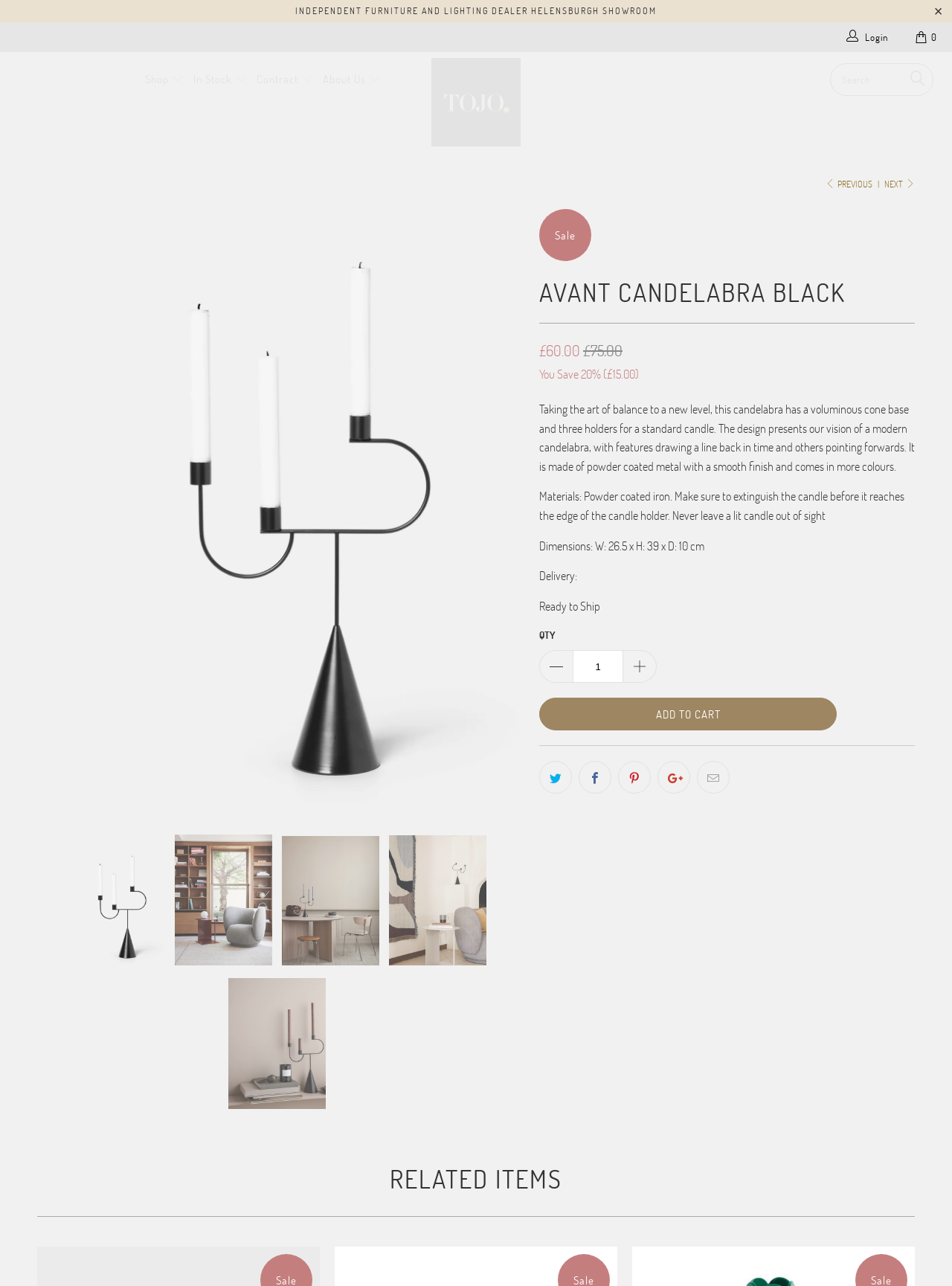Use a single word or phrase to answer this question: 
What is the name of the product?

Avant Candelabra Black